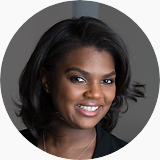Reply to the question with a brief word or phrase: What is Areal Allen-Stewart's involvement in the community?

General Counsel for MBBA